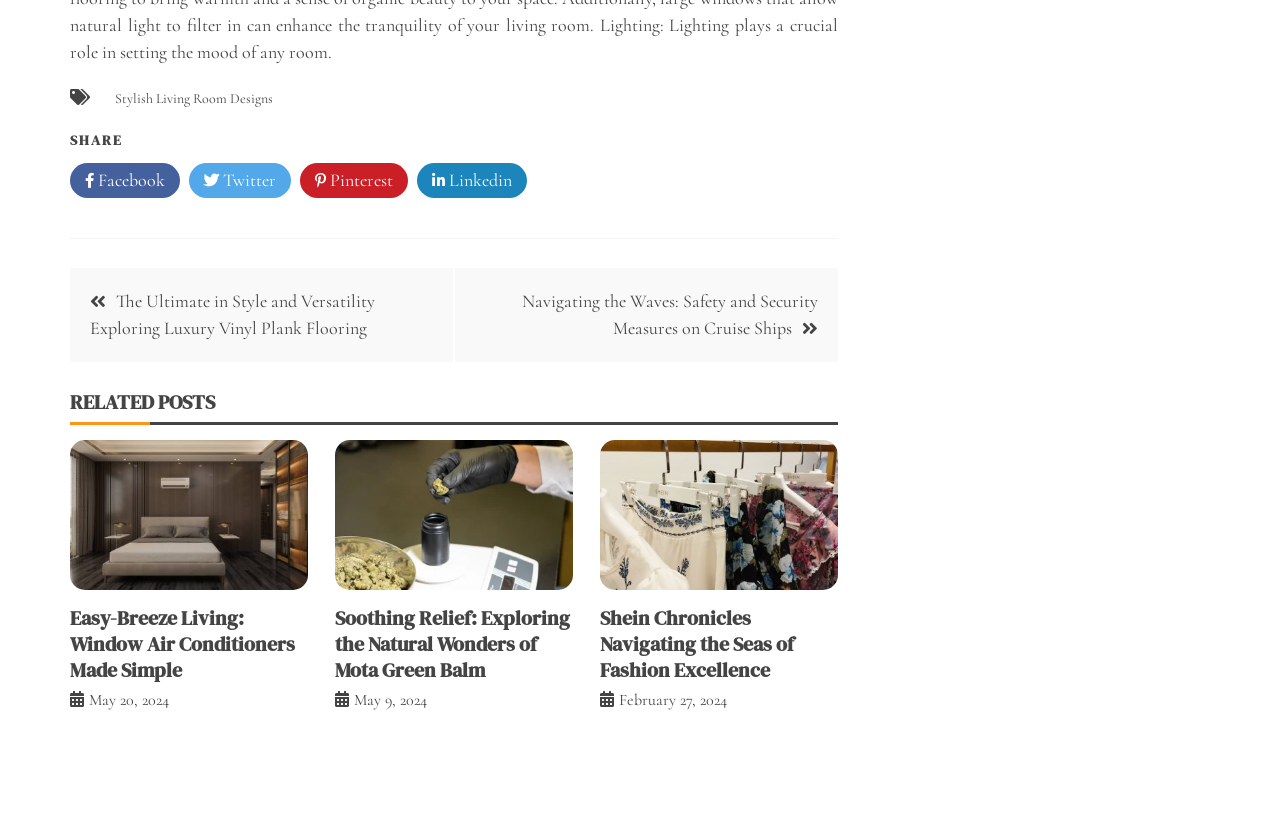What is the purpose of the links at the top?
Using the image, provide a detailed and thorough answer to the question.

The links at the top, including Facebook, Twitter, Pinterest, and Linkedin, are for sharing the content on social media platforms, allowing users to easily share the webpage with others.